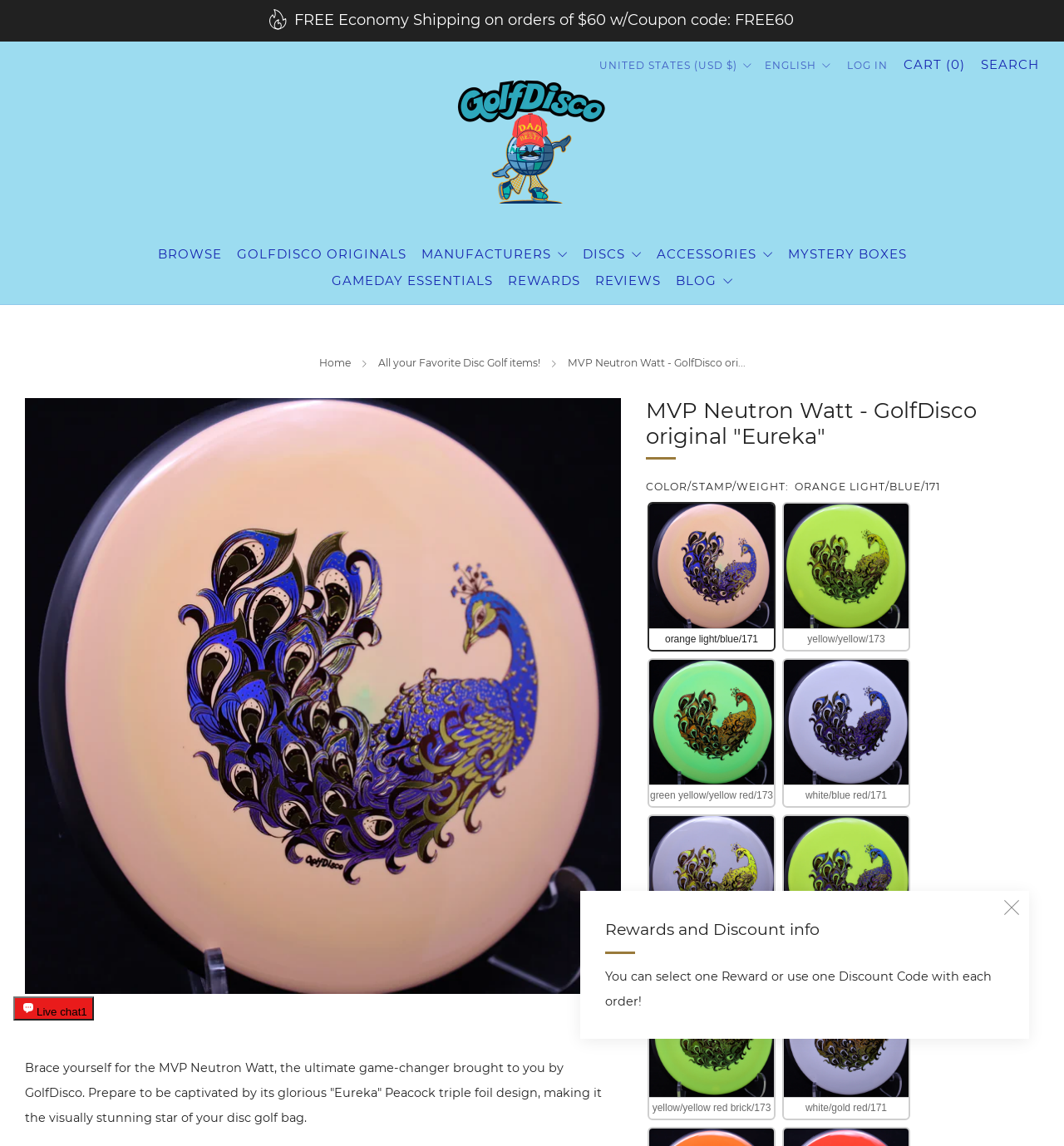Please specify the bounding box coordinates of the region to click in order to perform the following instruction: "Log in to your account".

[0.796, 0.045, 0.834, 0.069]